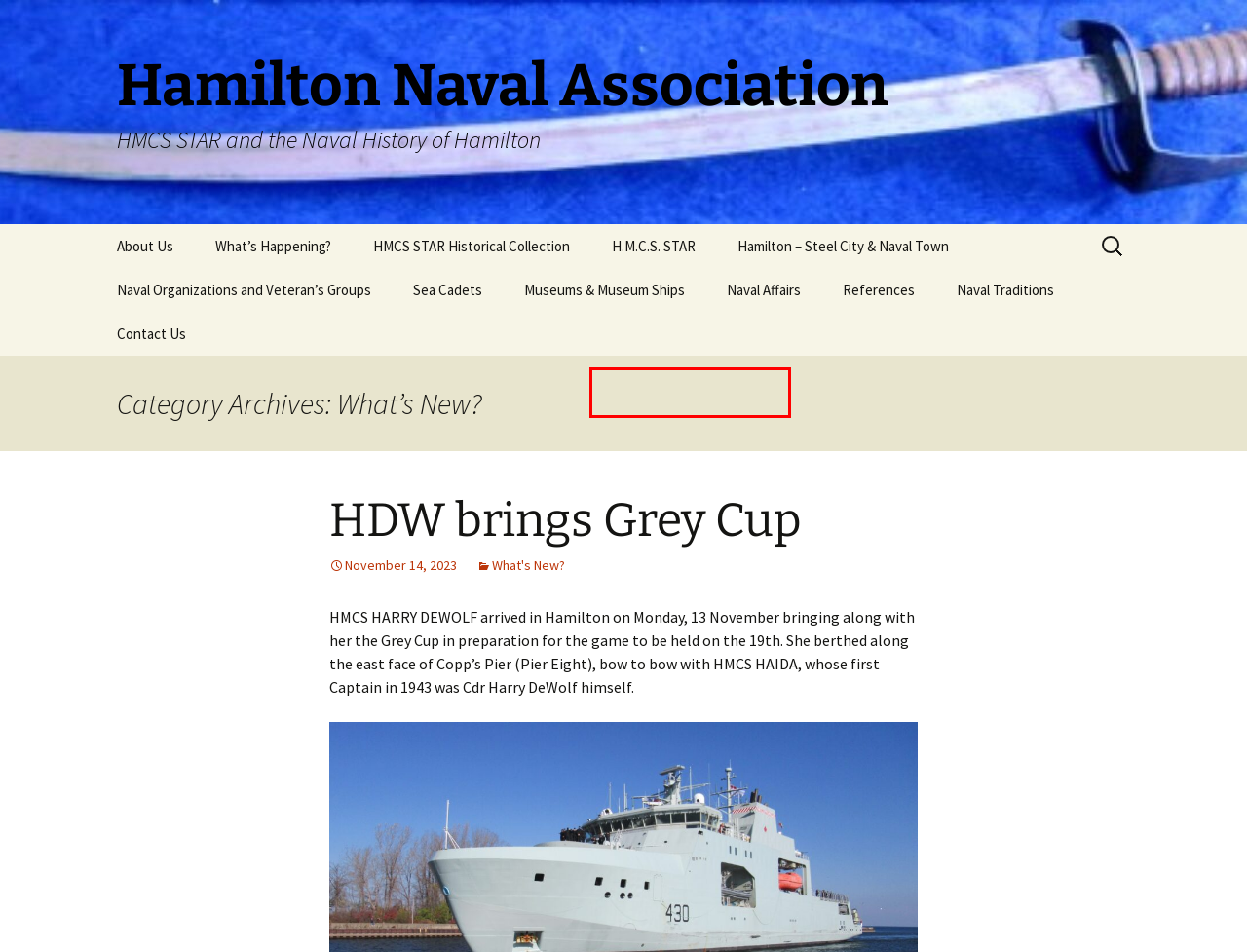Review the screenshot of a webpage which includes a red bounding box around an element. Select the description that best fits the new webpage once the element in the bounding box is clicked. Here are the candidates:
A. 31 Service Battalion Museum - Hamilton Naval Association
B. Kitchener Tender - Hamilton Naval Association
C. USS SLATER - Hamilton Naval Association
D. S.C.O.B.A. - Hamilton Naval Association
E. Hamilton Naval Reserve Chronology - Hamilton Naval Association
F. Early History - Hamilton Naval Association
G. 3rd - HMS STARR/STAR 1667 - Fireship - Hamilton Naval Association
H. Our Collection - Hamilton Naval Association

F